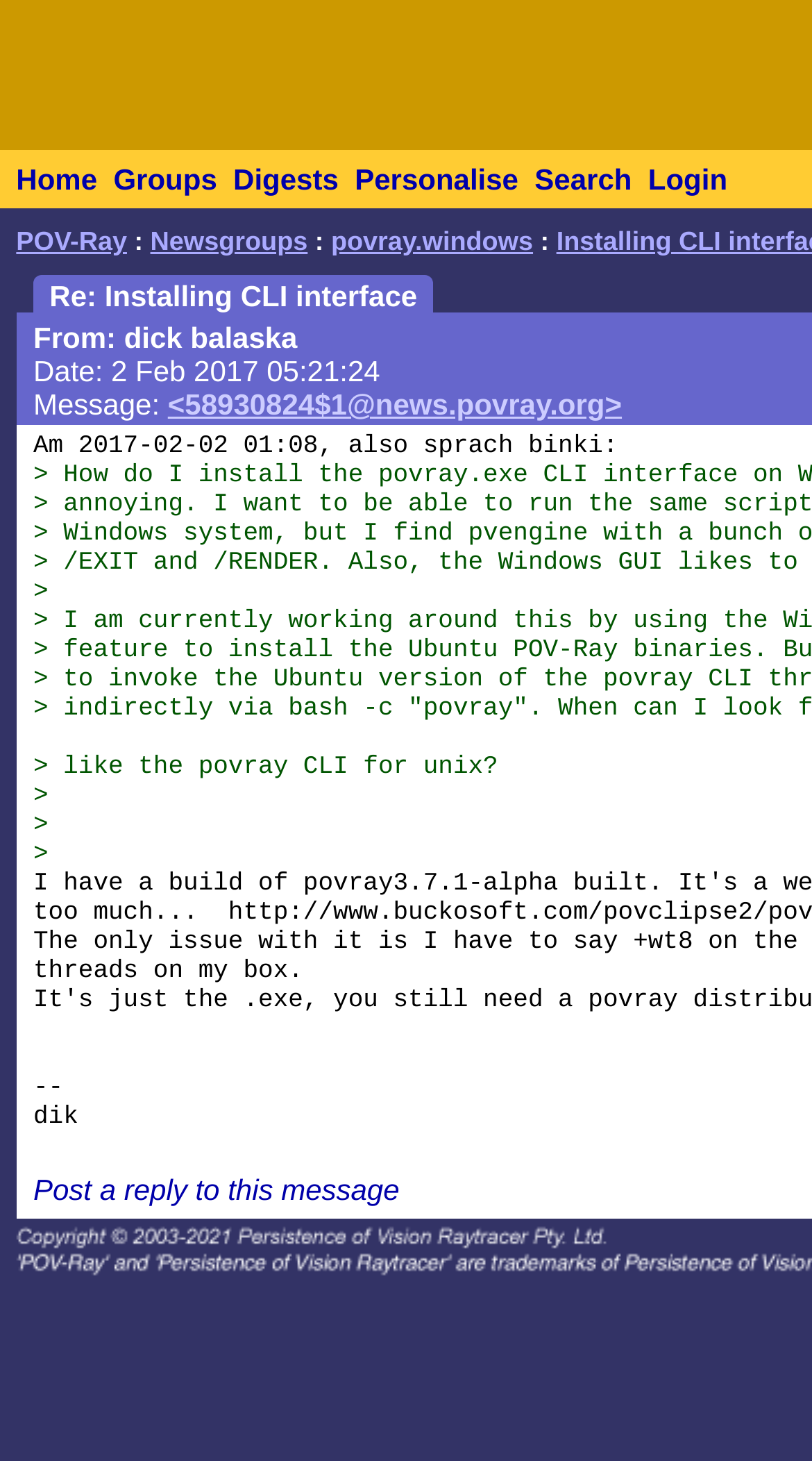Locate the bounding box coordinates of the element that needs to be clicked to carry out the instruction: "search in the forum". The coordinates should be given as four float numbers ranging from 0 to 1, i.e., [left, top, right, bottom].

[0.658, 0.111, 0.778, 0.134]